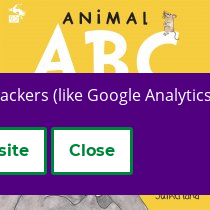What is the purpose of the book's presentation?
Using the picture, provide a one-word or short phrase answer.

To invite children into the world of letters and words